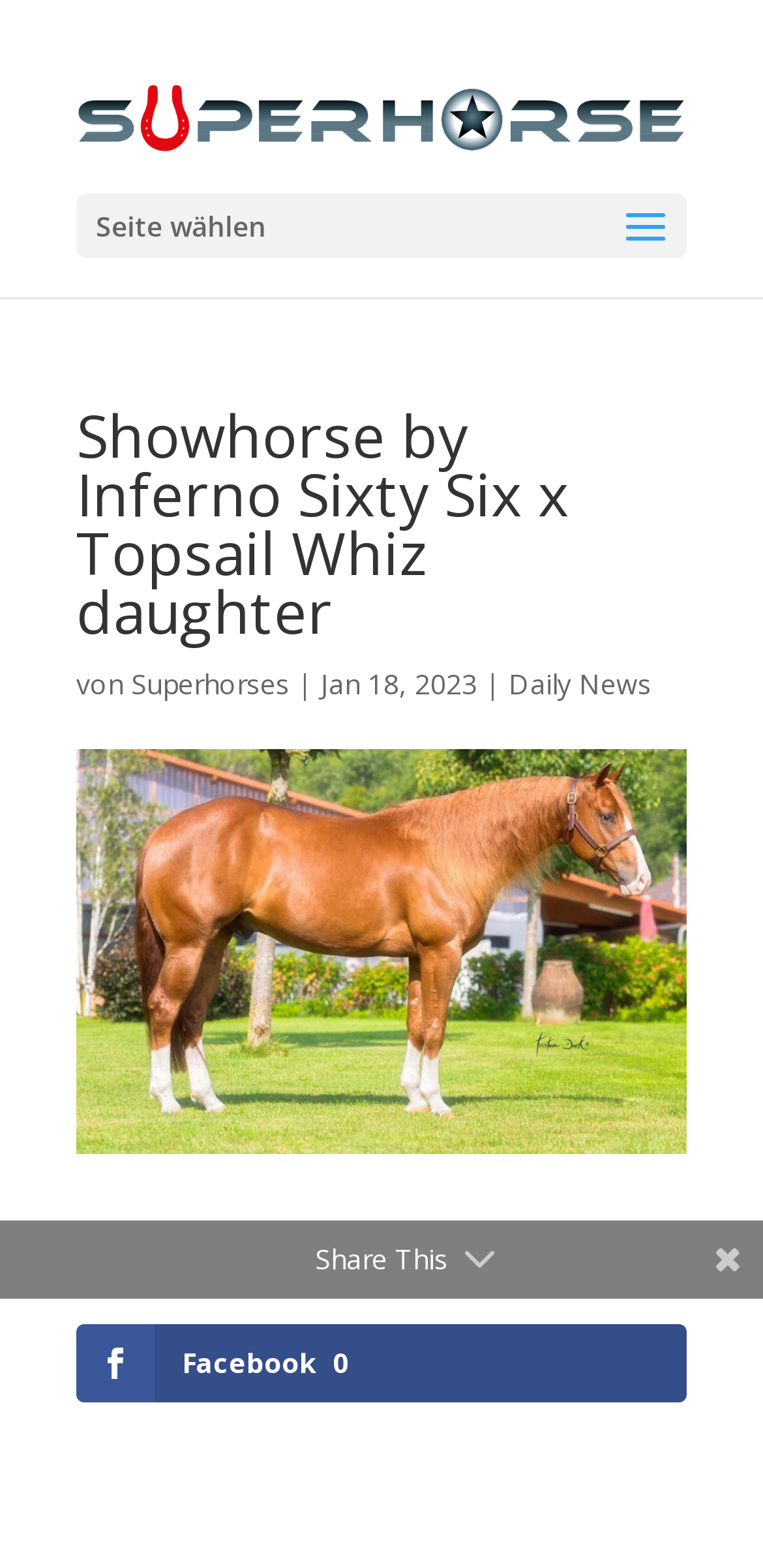Given the description of a UI element: "parent_node: Share This", identify the bounding box coordinates of the matching element in the webpage screenshot.

[0.921, 0.615, 0.962, 0.635]